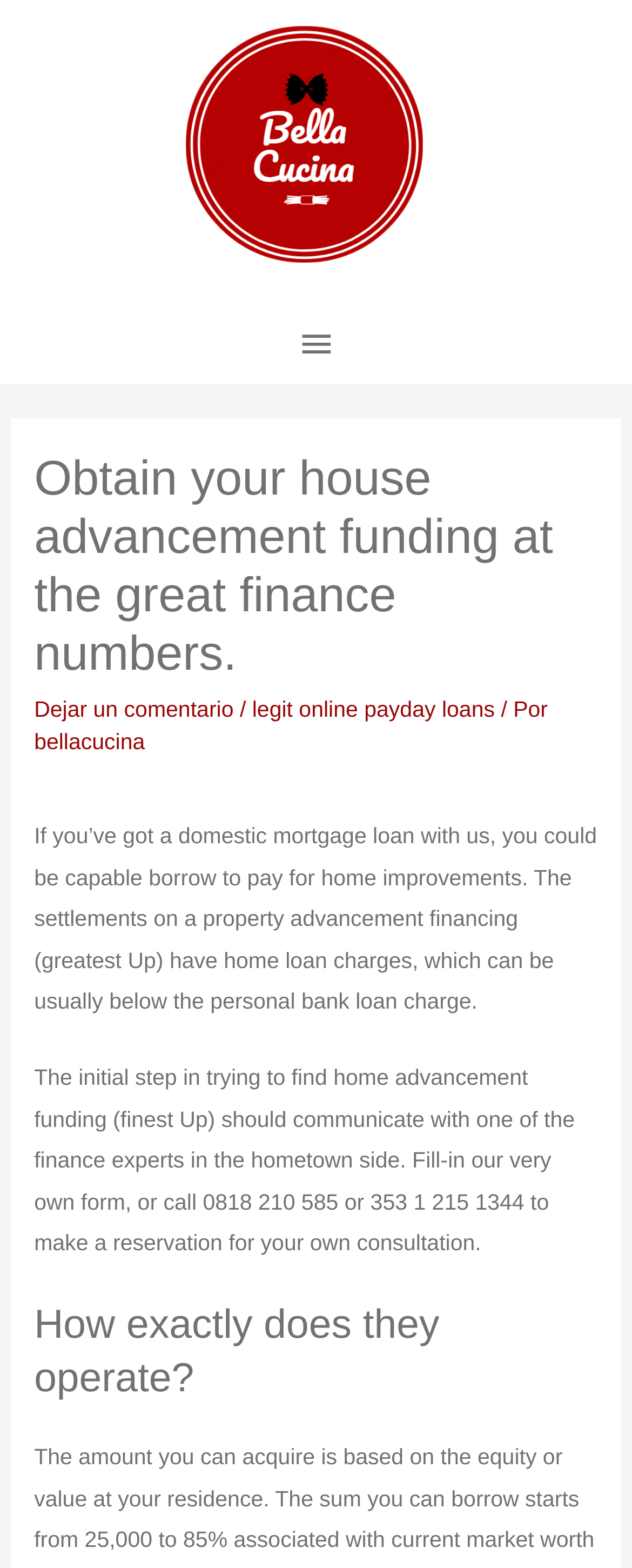What is the purpose of the home advancement financing?
Provide a well-explained and detailed answer to the question.

The purpose of the home advancement financing is obtained from the static text element, which states that 'If you’ve got a domestic mortgage loan with us, you could be capable borrow to pay for home improvements'.